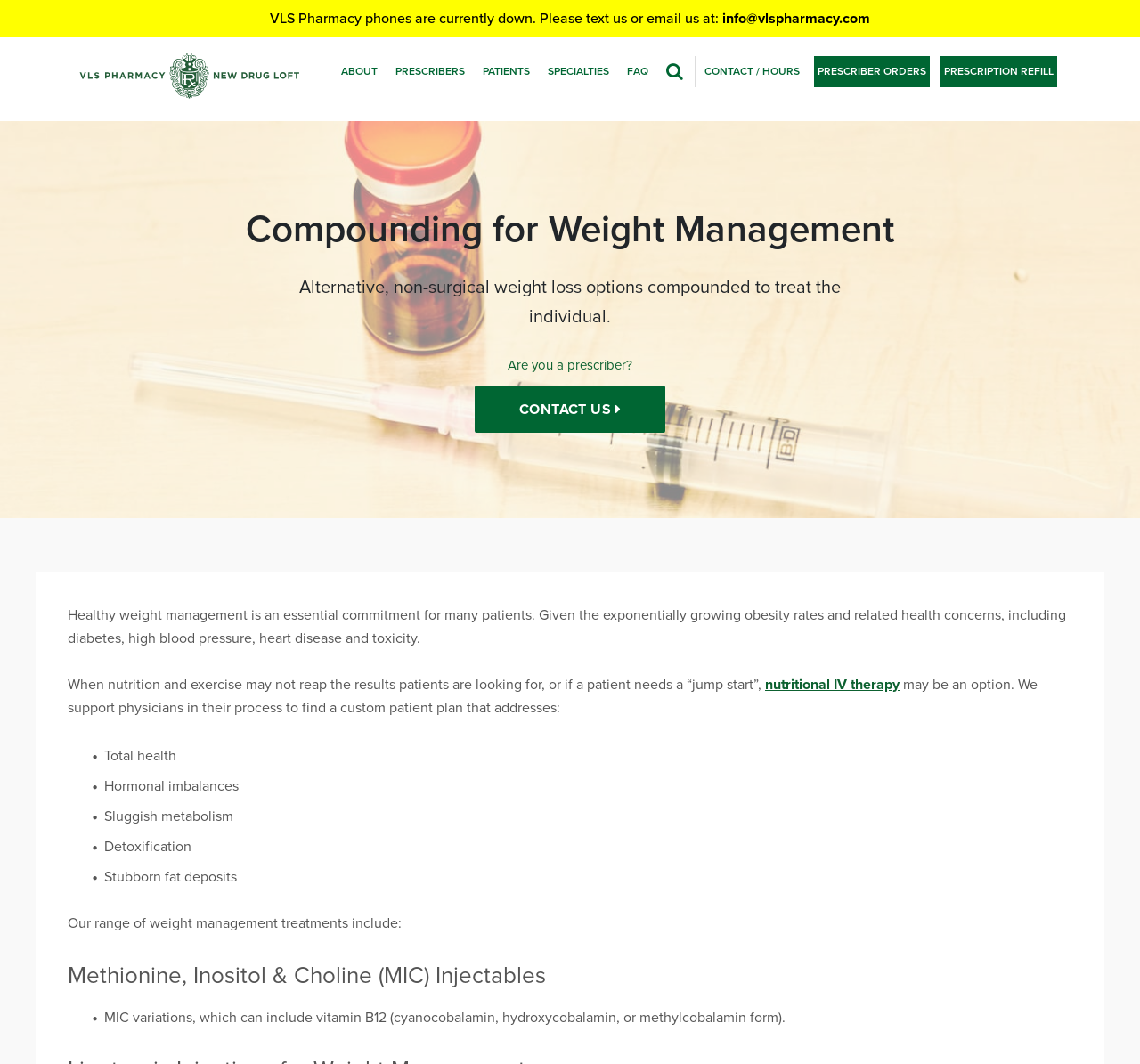Locate the primary heading on the webpage and return its text.

Compounding for Weight Management